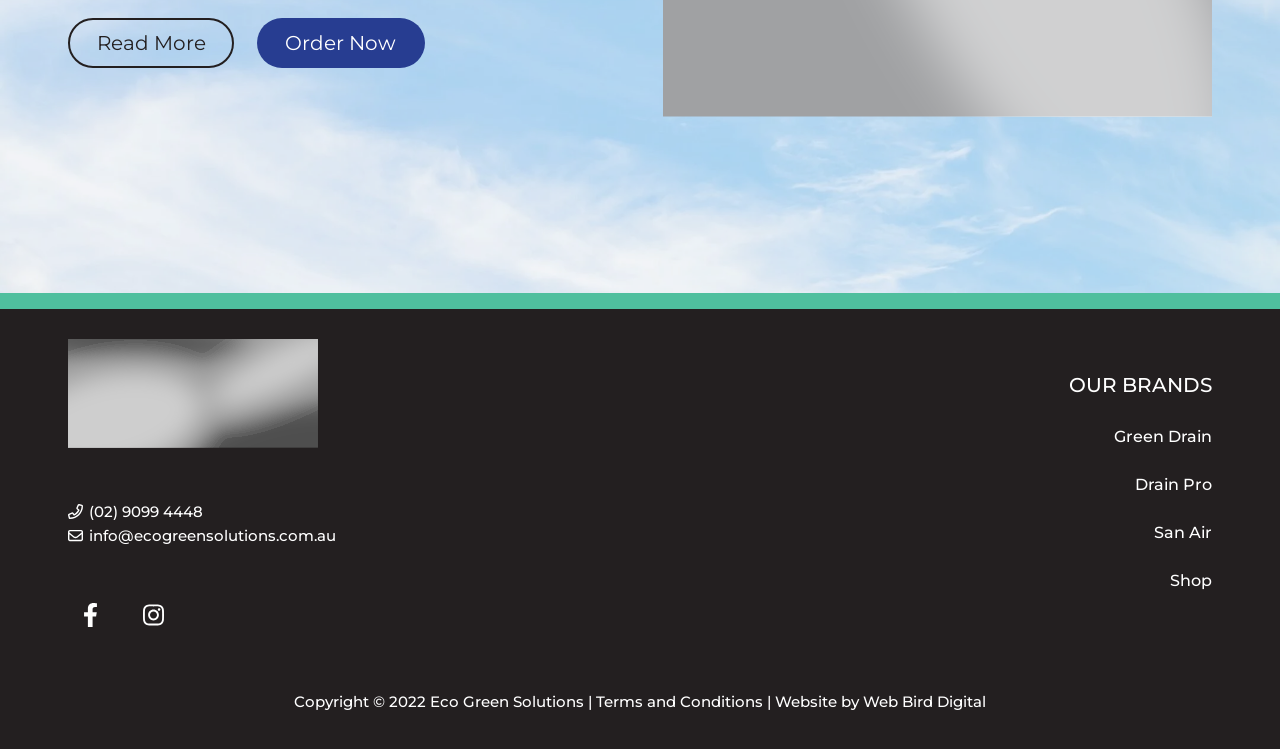Please find the bounding box coordinates of the element that you should click to achieve the following instruction: "Enter first name". The coordinates should be presented as four float numbers between 0 and 1: [left, top, right, bottom].

None